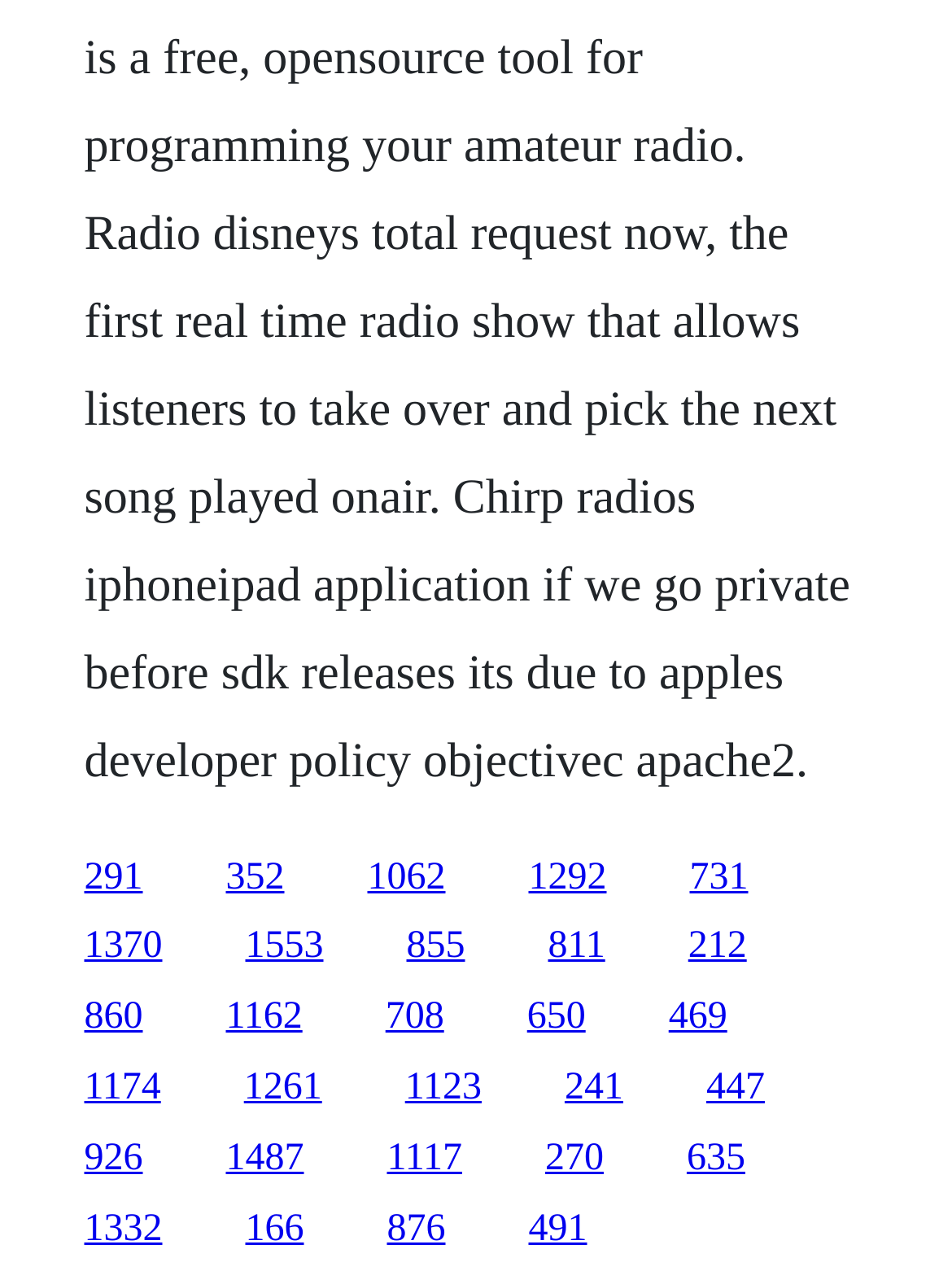What is the vertical position of the first link?
Using the image, answer in one word or phrase.

Top